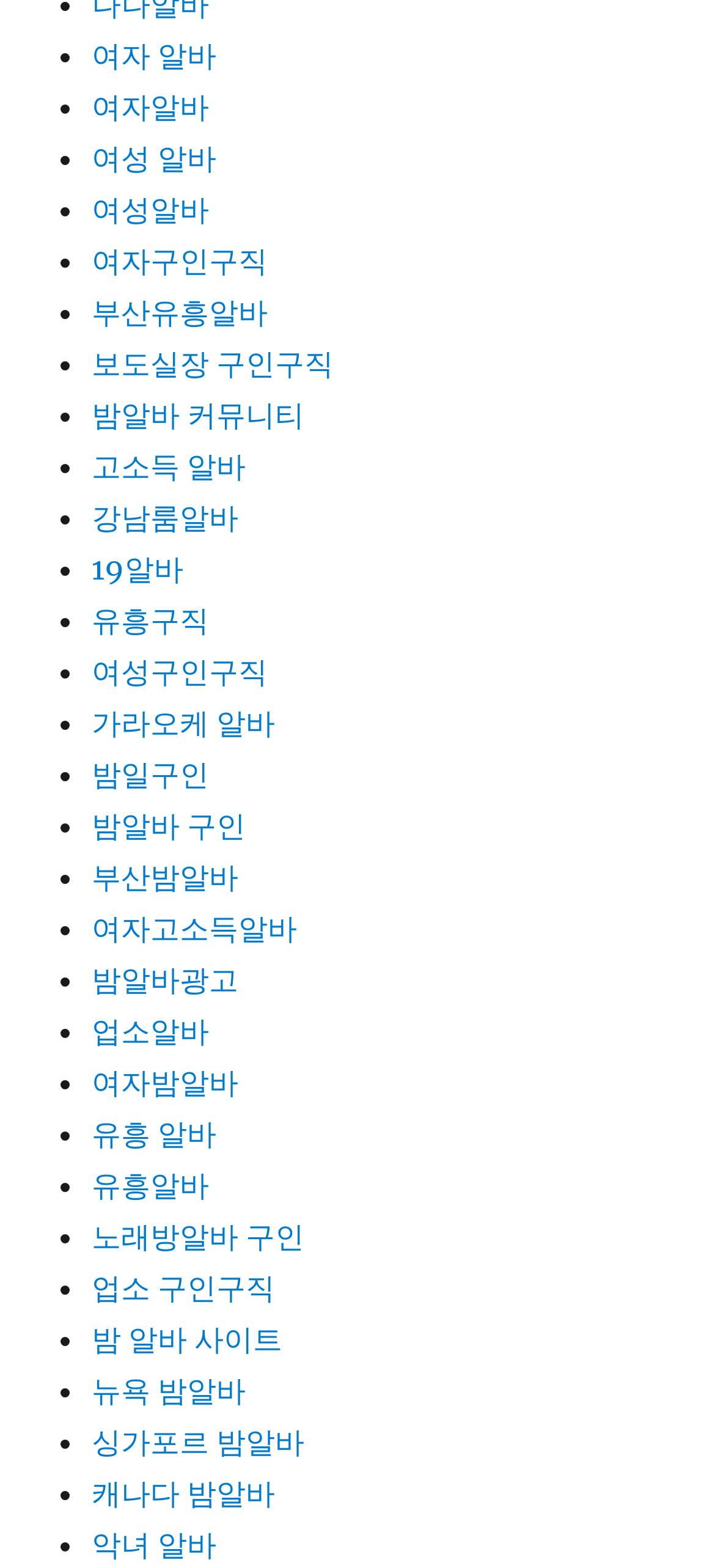Are there any list markers on the webpage? Examine the screenshot and reply using just one word or a brief phrase.

Yes